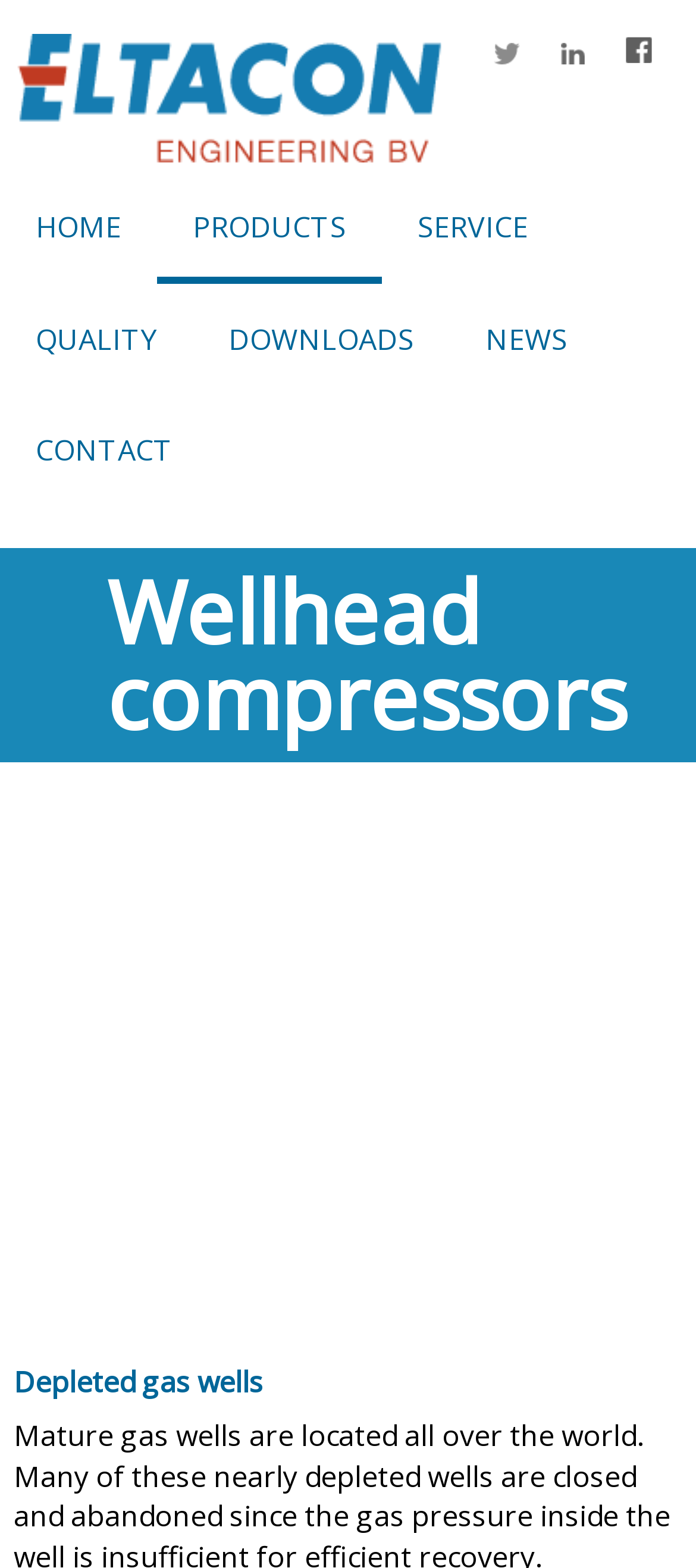Produce a meticulous description of the webpage.

The webpage appears to be related to Eltacon Engineering B.V. and focuses on depleted gas wells. At the top left corner, there is a logo image and a link to the company's homepage. 

Below the logo, there is a navigation menu with six links: HOME, PRODUCTS, SERVICE, QUALITY, DOWNLOADS, NEWS, and CONTACT, which are evenly spaced and span across the top of the page. 

On the right side of the page, there are three small images, each accompanied by a link. These images are positioned close to the top of the page and are aligned vertically.

The main content of the page starts with a heading that reads "Depleted gas wells". This heading is centered at the top of the main content area. 

There is a small, non-descriptive image at the bottom of the page, spanning the entire width. 

The meta description provides a brief overview of the topic, stating that mature gas wells are located worldwide and many are closed and abandoned due to low gas pressure.